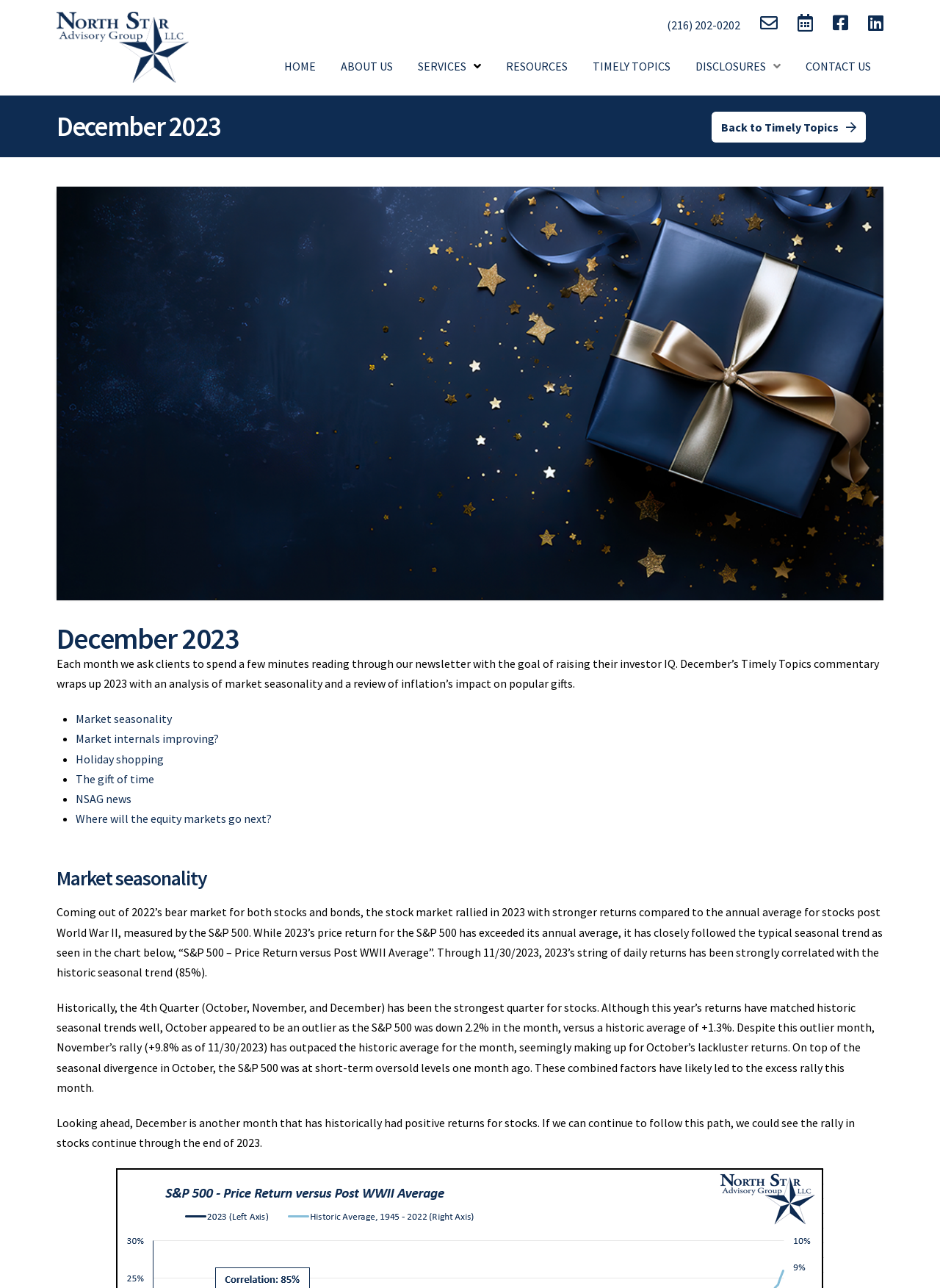Can you specify the bounding box coordinates for the region that should be clicked to fulfill this instruction: "Click the CONTACT US link".

[0.844, 0.006, 0.94, 0.04]